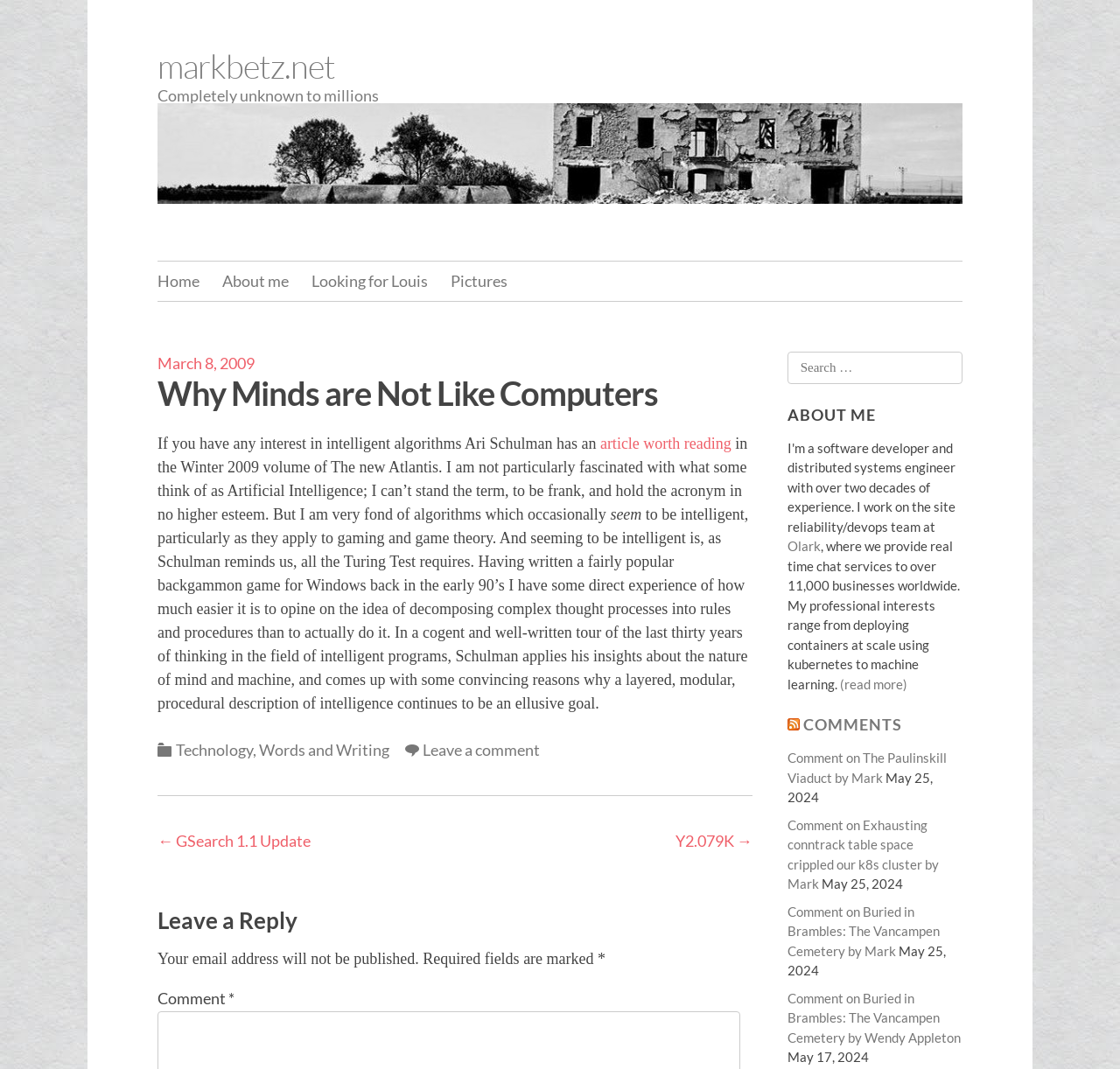Identify the bounding box coordinates for the UI element described as follows: Olark. Use the format (top-left x, top-left y, bottom-right x, bottom-right y) and ensure all values are floating point numbers between 0 and 1.

[0.703, 0.503, 0.733, 0.518]